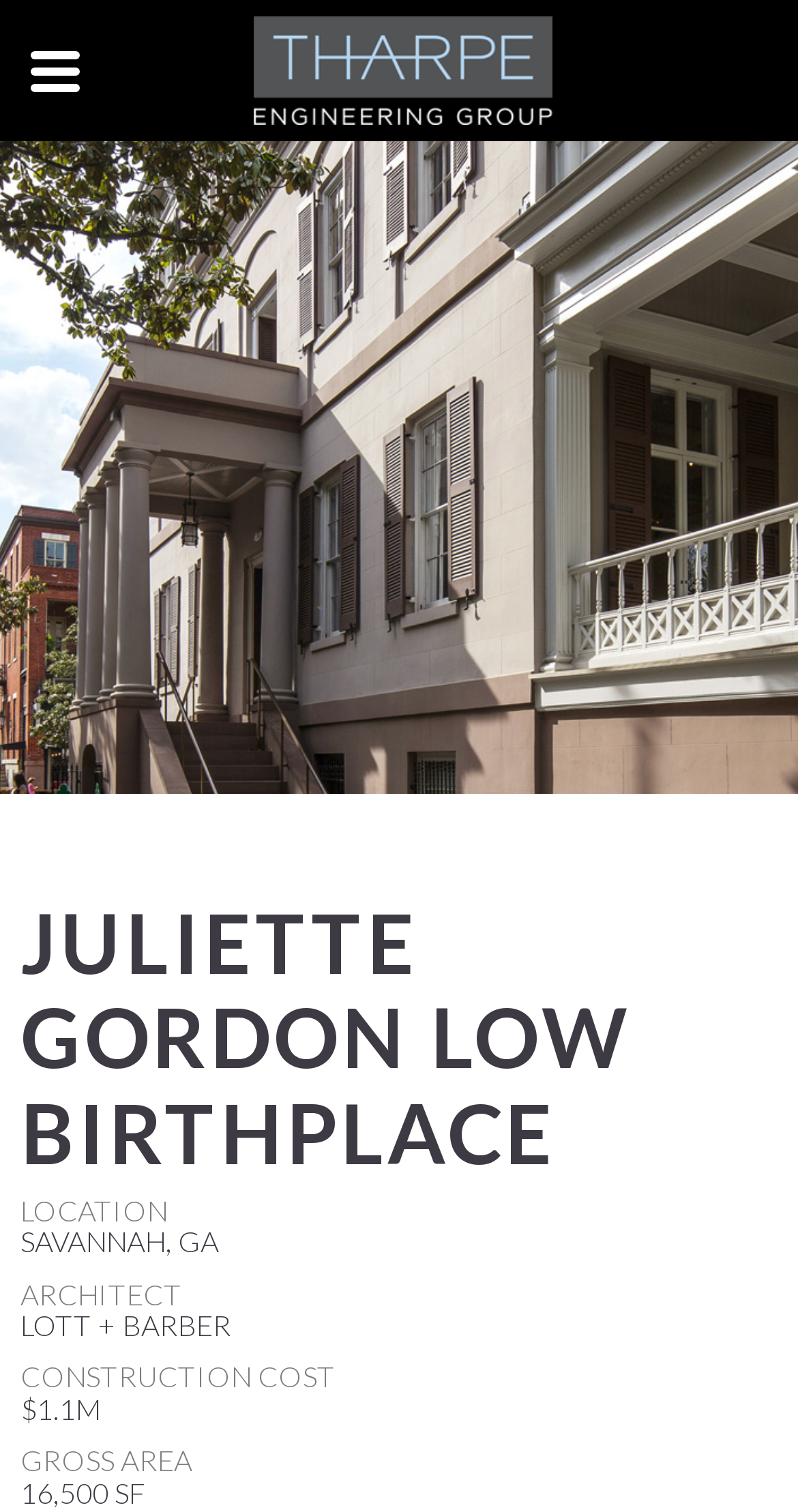Give a detailed overview of the webpage's appearance and contents.

The webpage is about the Juliette Gordon Low Birthplace, with a focus on its architectural details. At the top left corner, there is a button with no text. Next to it, on the top center, is a link to Tharpe Engineering Group, accompanied by an image with the same name. 

Below these elements, a prominent heading "JULIETTE GORDON LOW BIRTHPLACE" spans across the page. Underneath the heading, there are several lines of text, organized into a list-like structure. The list starts with the location "SAVANNAH, GA", followed by the architect "LOTT + BARBER", and then the construction cost "$1.1M". The gross area of the birthplace is listed as "16,500 SF". Each of these details is preceded by a label, such as "LOCATION", "ARCHITECT", "CONSTRUCTION COST", and "GROSS AREA", which are aligned to the left edge of the page.